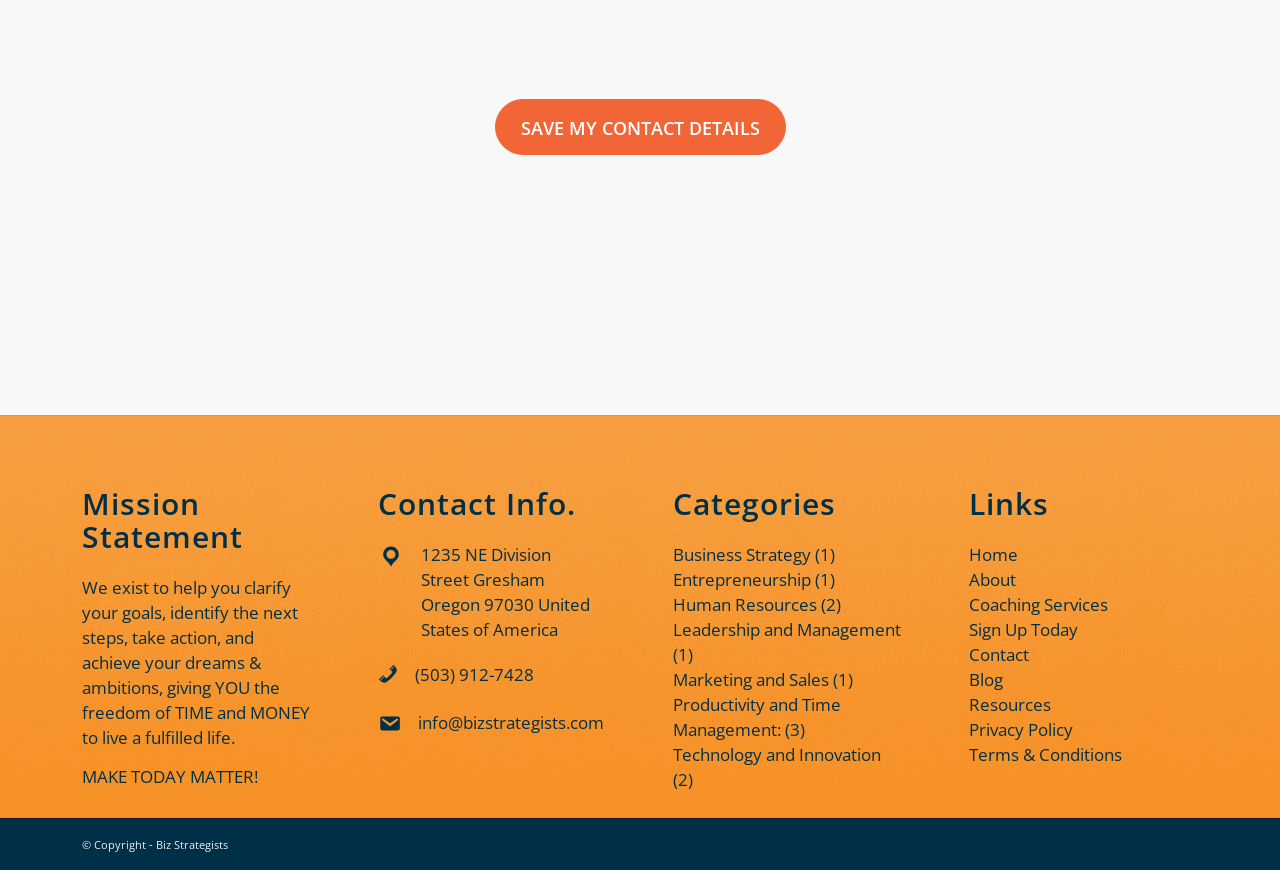Find the bounding box coordinates of the element to click in order to complete the given instruction: "Go to home page."

[0.757, 0.624, 0.795, 0.65]